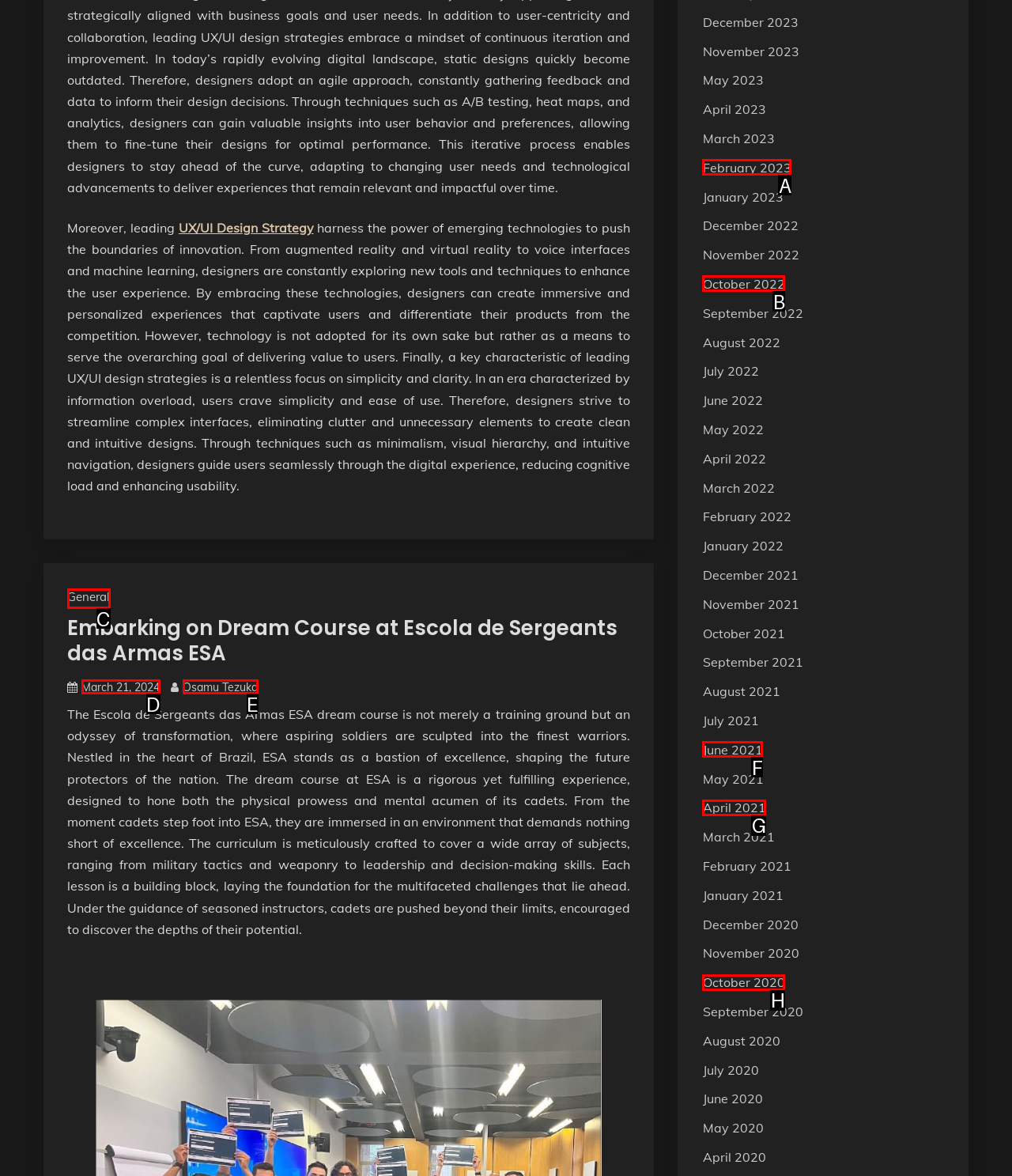Given the description: March 21, 2024March 22, 2024, identify the corresponding option. Answer with the letter of the appropriate option directly.

D